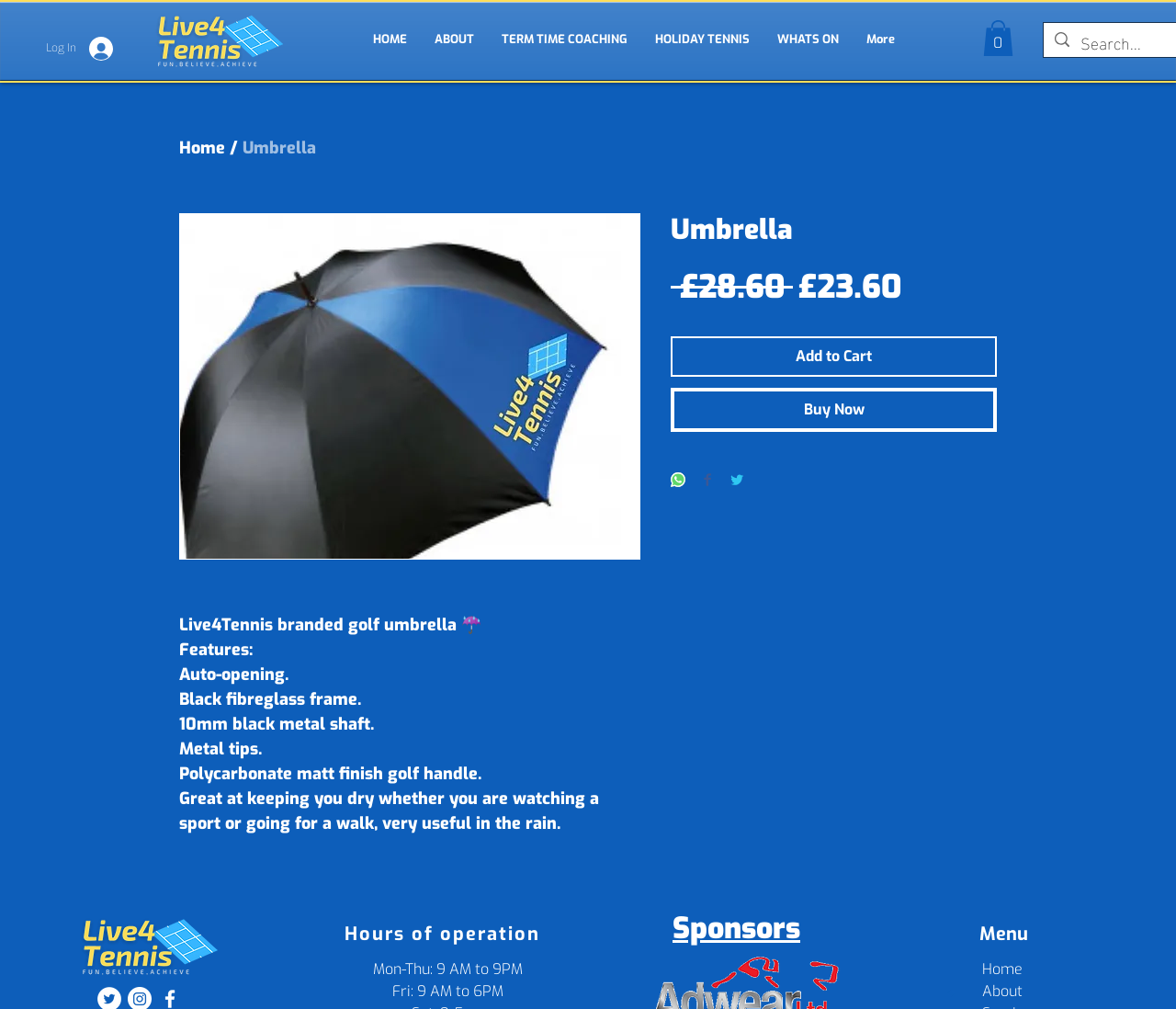Locate the bounding box coordinates of the clickable region to complete the following instruction: "View the Live4Tennis logo."

[0.124, 0.01, 0.242, 0.071]